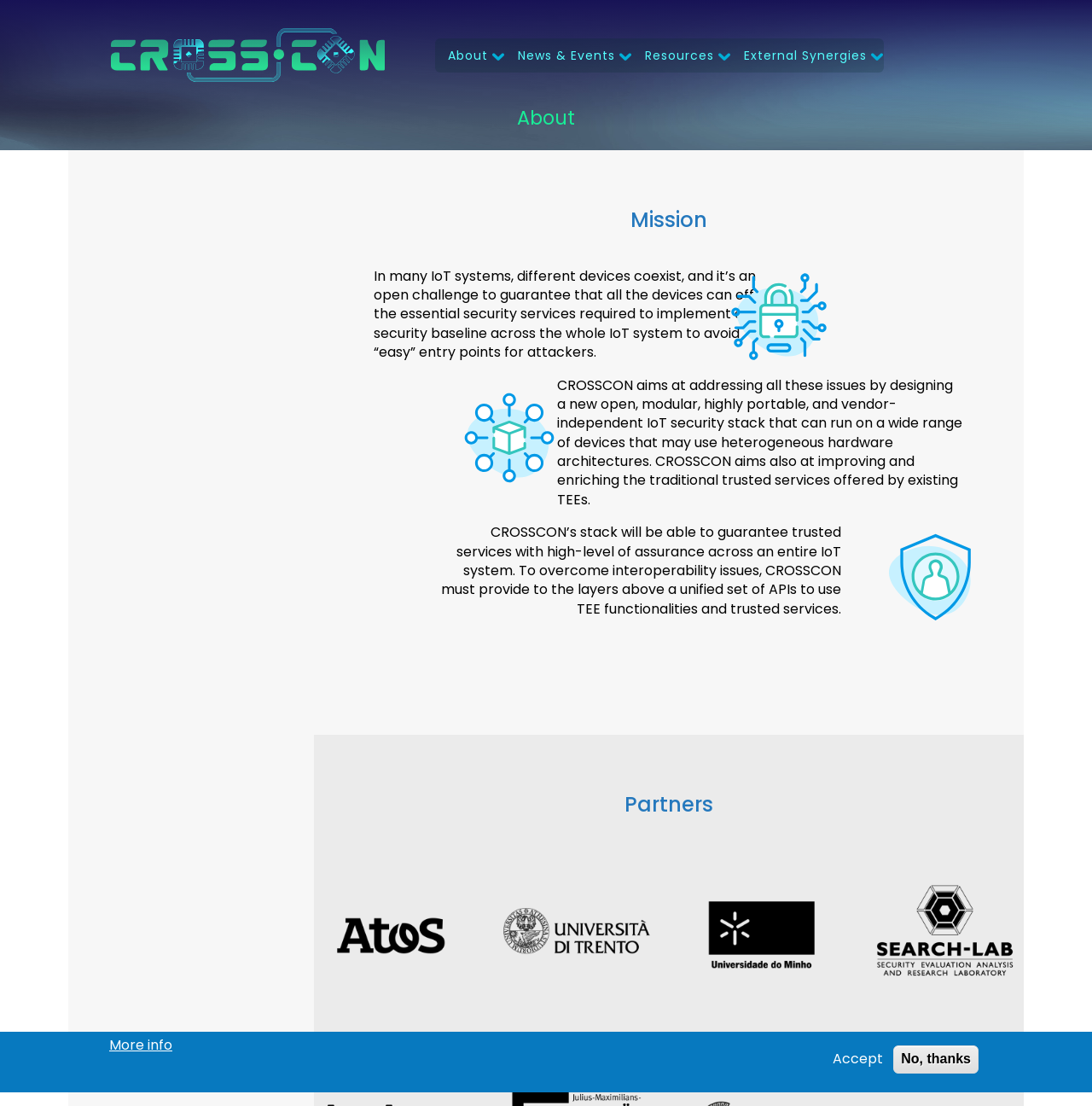Using the description: "alt="Universita di trento"", identify the bounding box of the corresponding UI element in the screenshot.

[0.456, 0.9, 0.601, 0.918]